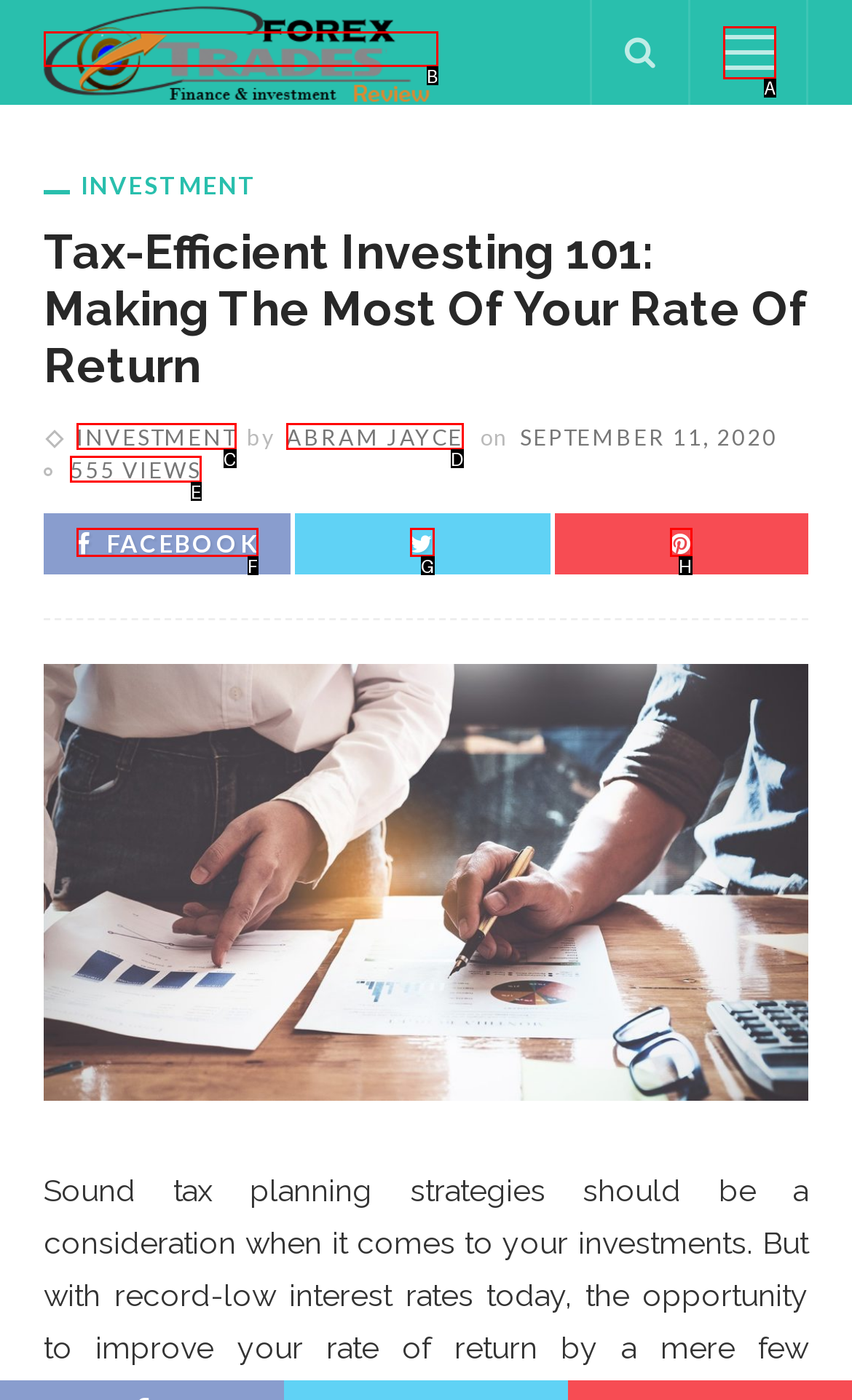Determine which option fits the following description: Abram Jayce
Answer with the corresponding option's letter directly.

D